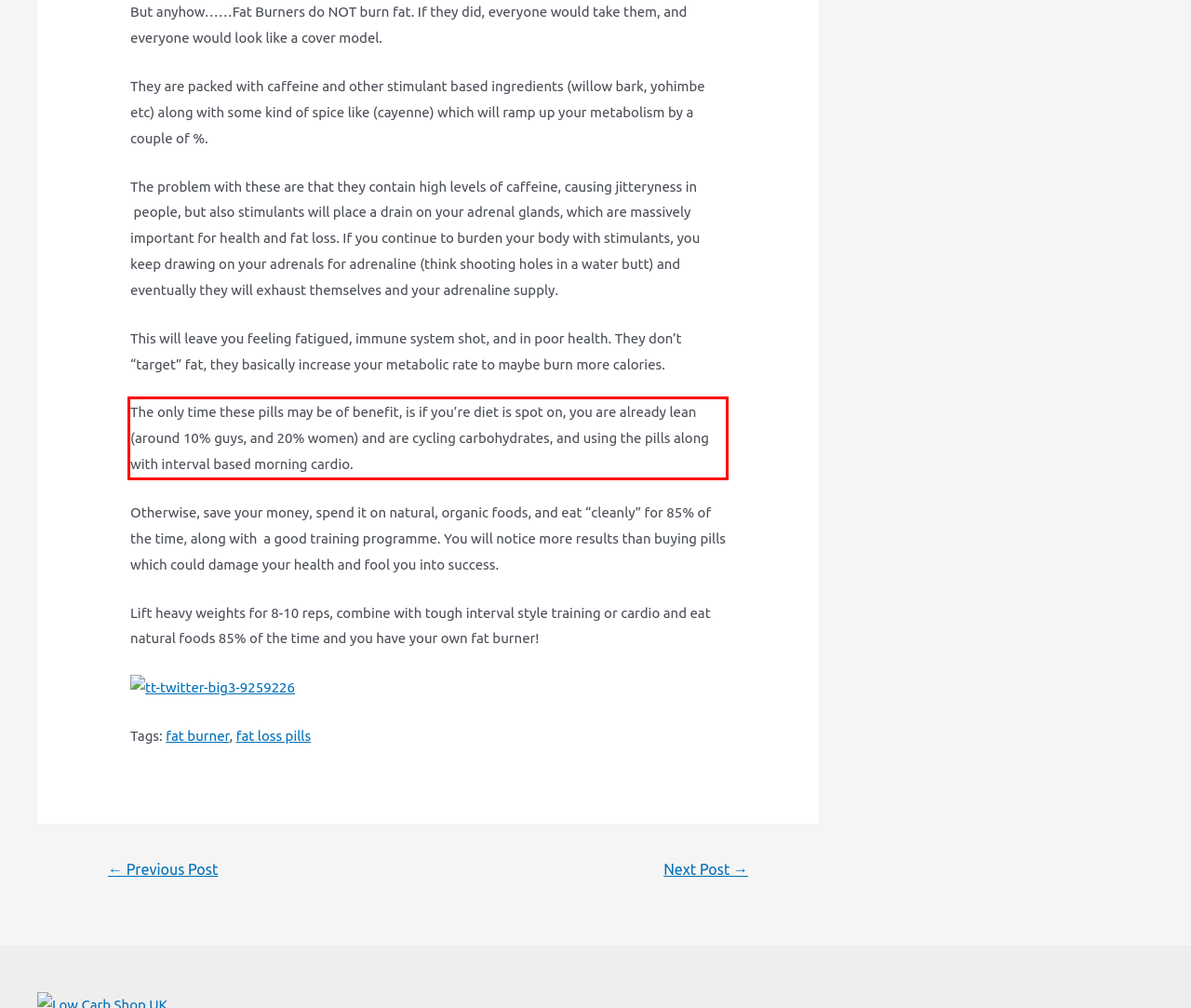By examining the provided screenshot of a webpage, recognize the text within the red bounding box and generate its text content.

The only time these pills may be of benefit, is if you’re diet is spot on, you are already lean (around 10% guys, and 20% women) and are cycling carbohydrates, and using the pills along with interval based morning cardio.